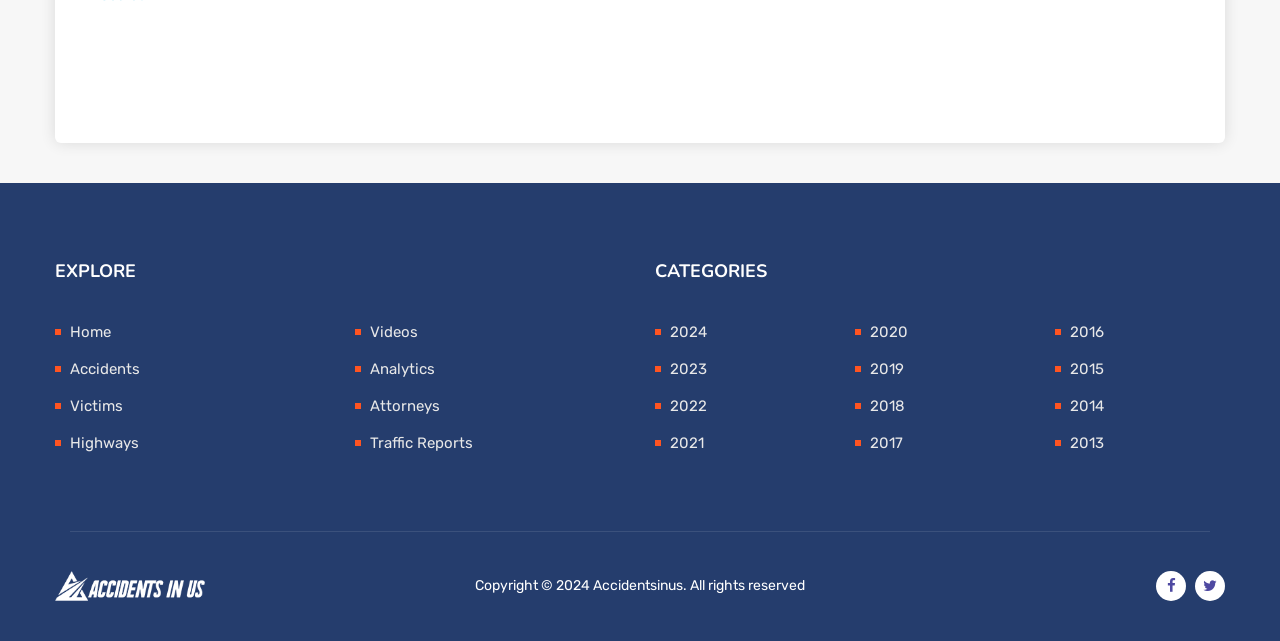Please determine the bounding box coordinates for the UI element described here. Use the format (top-left x, top-left y, bottom-right x, bottom-right y) with values bounded between 0 and 1: parent_node: Services

None